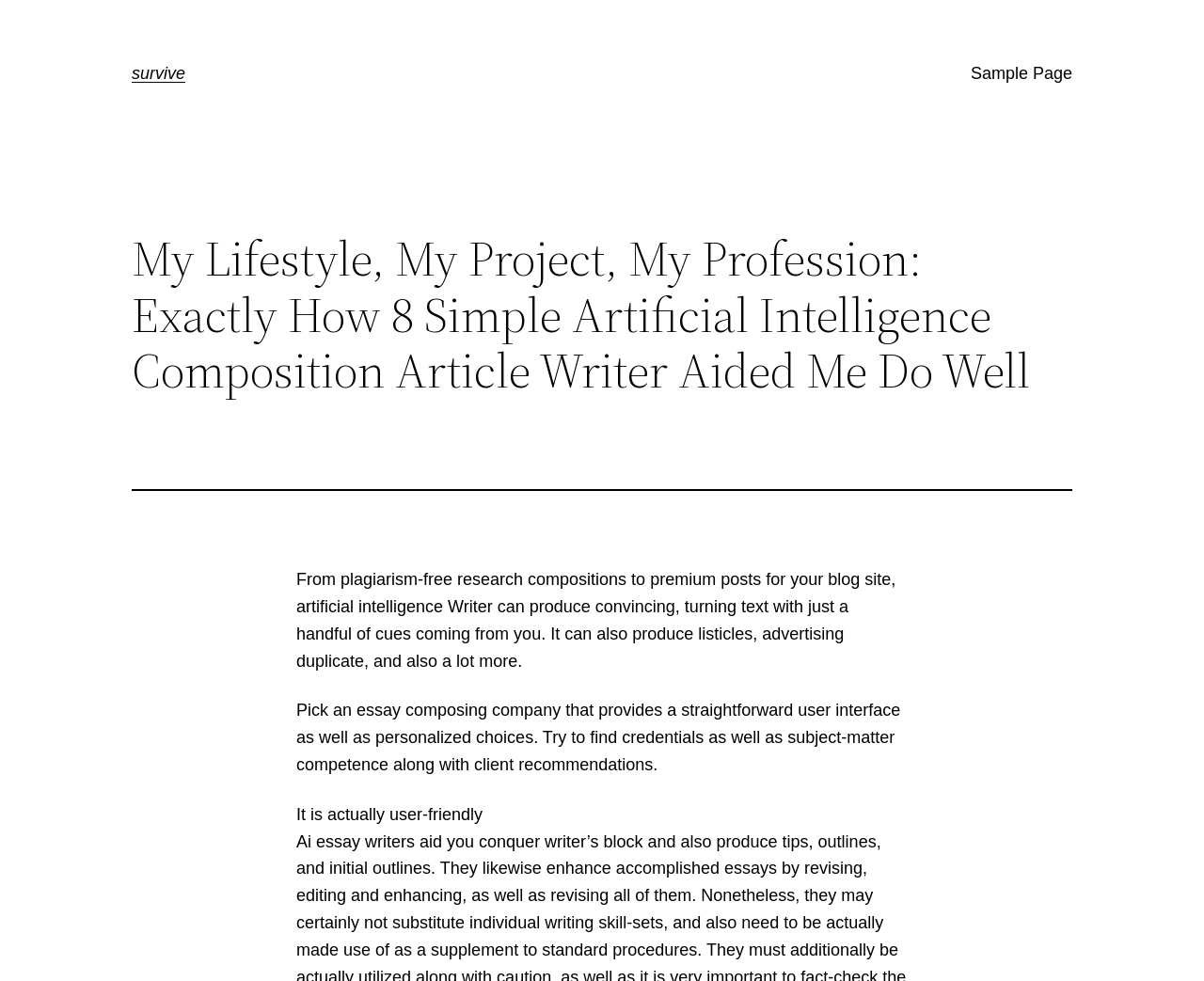With reference to the screenshot, provide a detailed response to the question below:
What type of content can artificial intelligence Writer produce?

According to the webpage, artificial intelligence Writer can produce convincing, turning text with just a handful of cues coming from the user. This is mentioned in the StaticText element with the text 'From plagiarism-free research compositions to premium posts for your blog site, artificial intelligence Writer can produce convincing, turning text with just a handful of cues coming from you.'